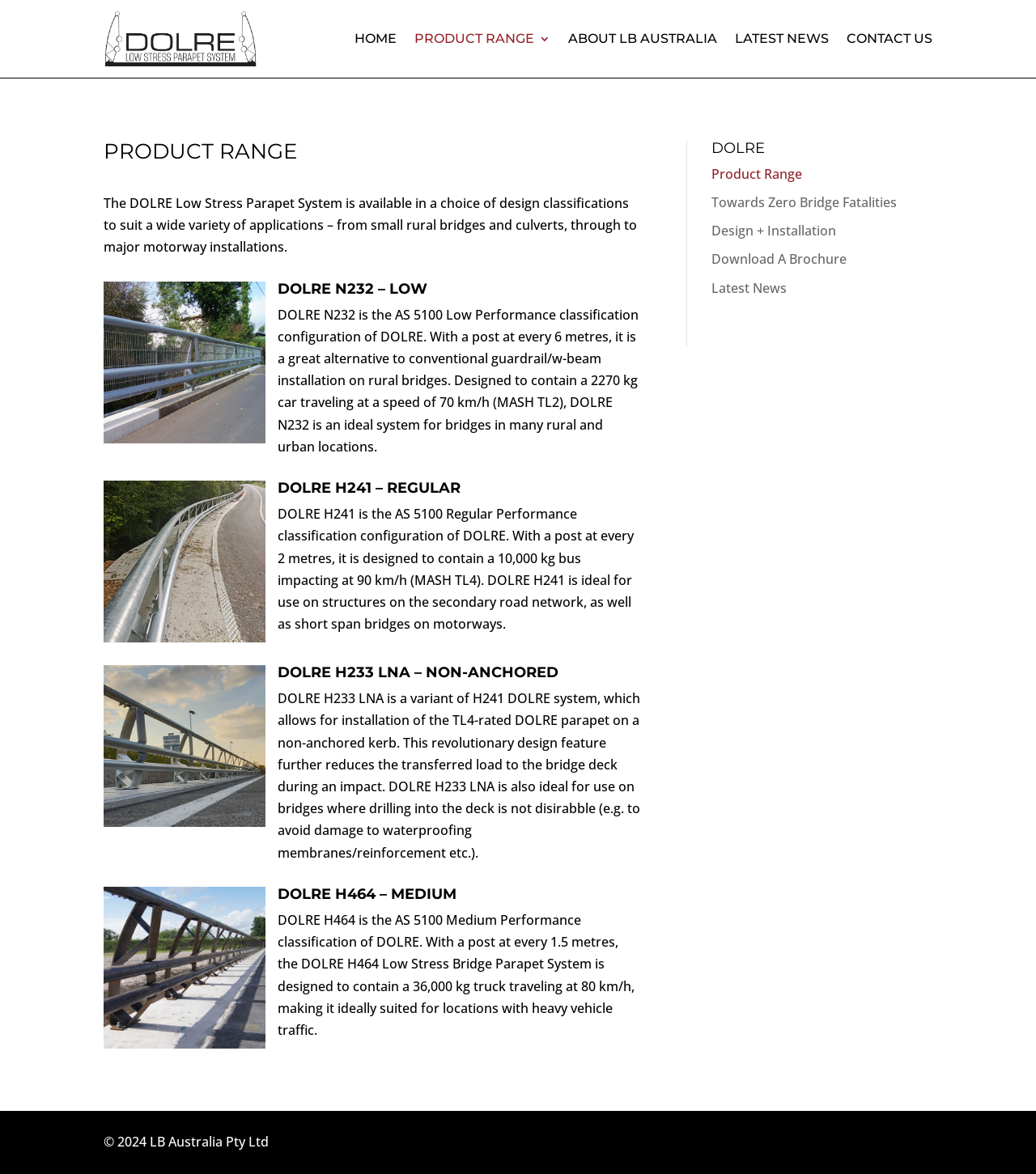What is the copyright year mentioned at the bottom of the webpage?
Based on the image, answer the question with as much detail as possible.

The copyright information is located at the bottom of the webpage and says '© 2024 LB Australia Pty Ltd'.